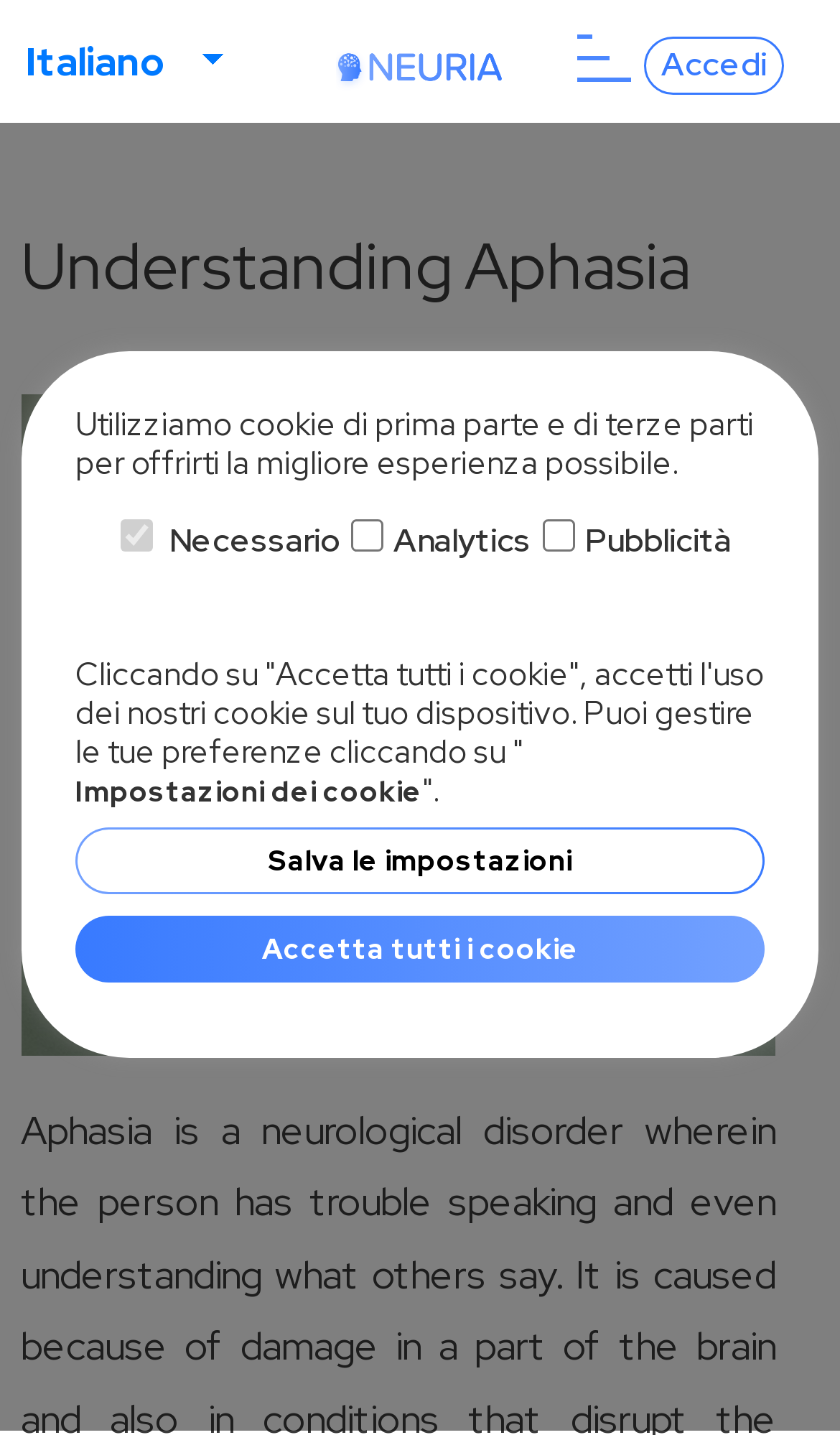Determine the bounding box for the HTML element described here: "Accetta tutti i cookie". The coordinates should be given as [left, top, right, bottom] with each number being a float between 0 and 1.

[0.09, 0.638, 0.91, 0.685]